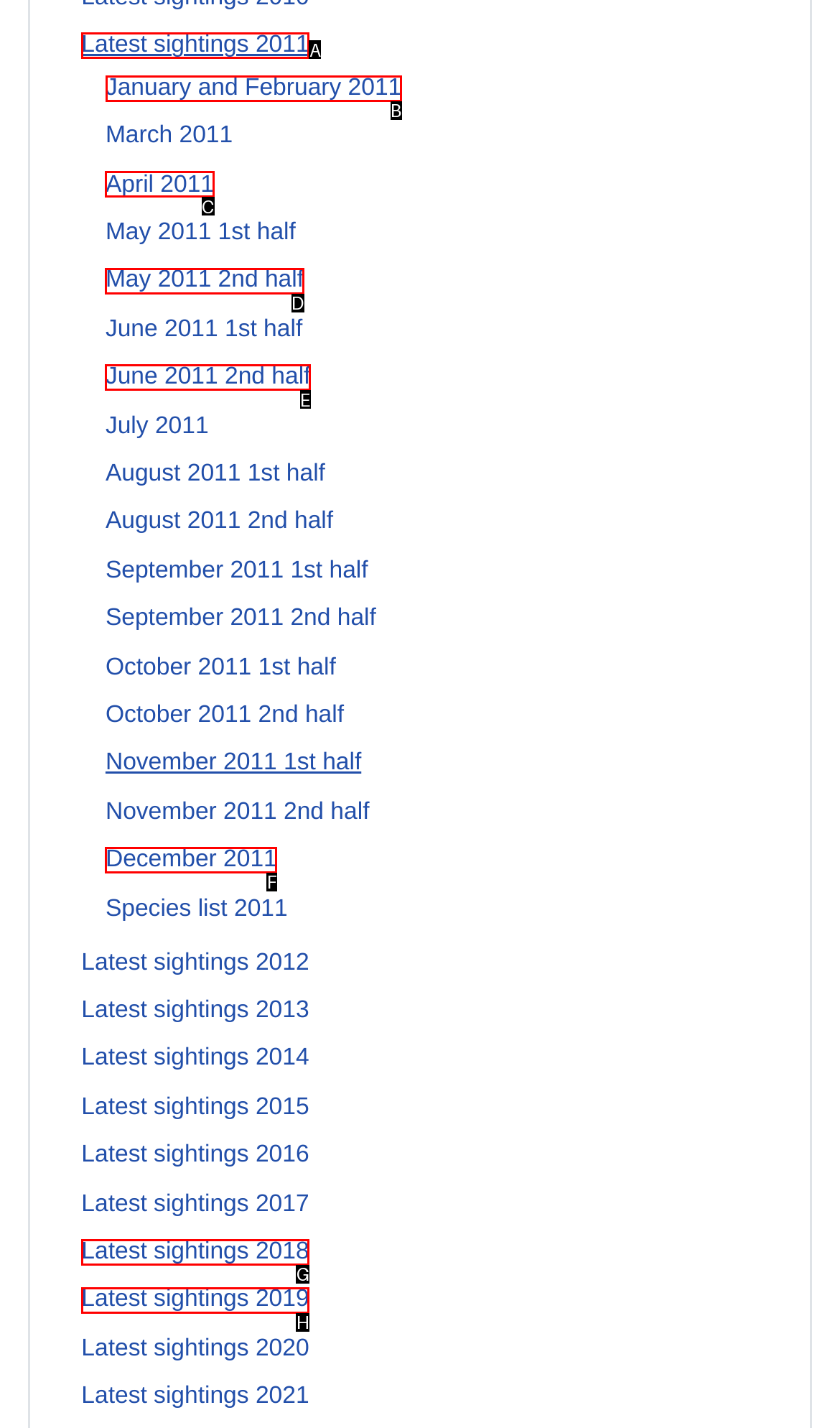Select the HTML element that needs to be clicked to carry out the task: View latest sightings in January and February 2011
Provide the letter of the correct option.

B